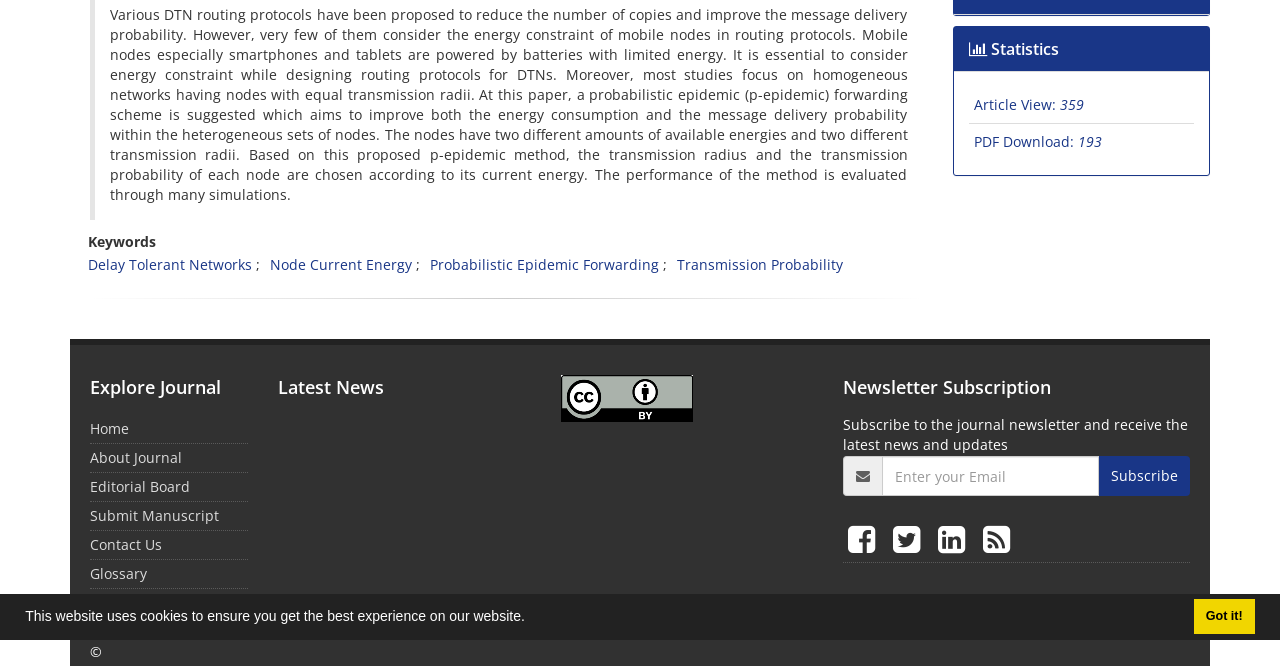Provide the bounding box coordinates of the HTML element this sentence describes: "Glossary". The bounding box coordinates consist of four float numbers between 0 and 1, i.e., [left, top, right, bottom].

[0.07, 0.847, 0.115, 0.875]